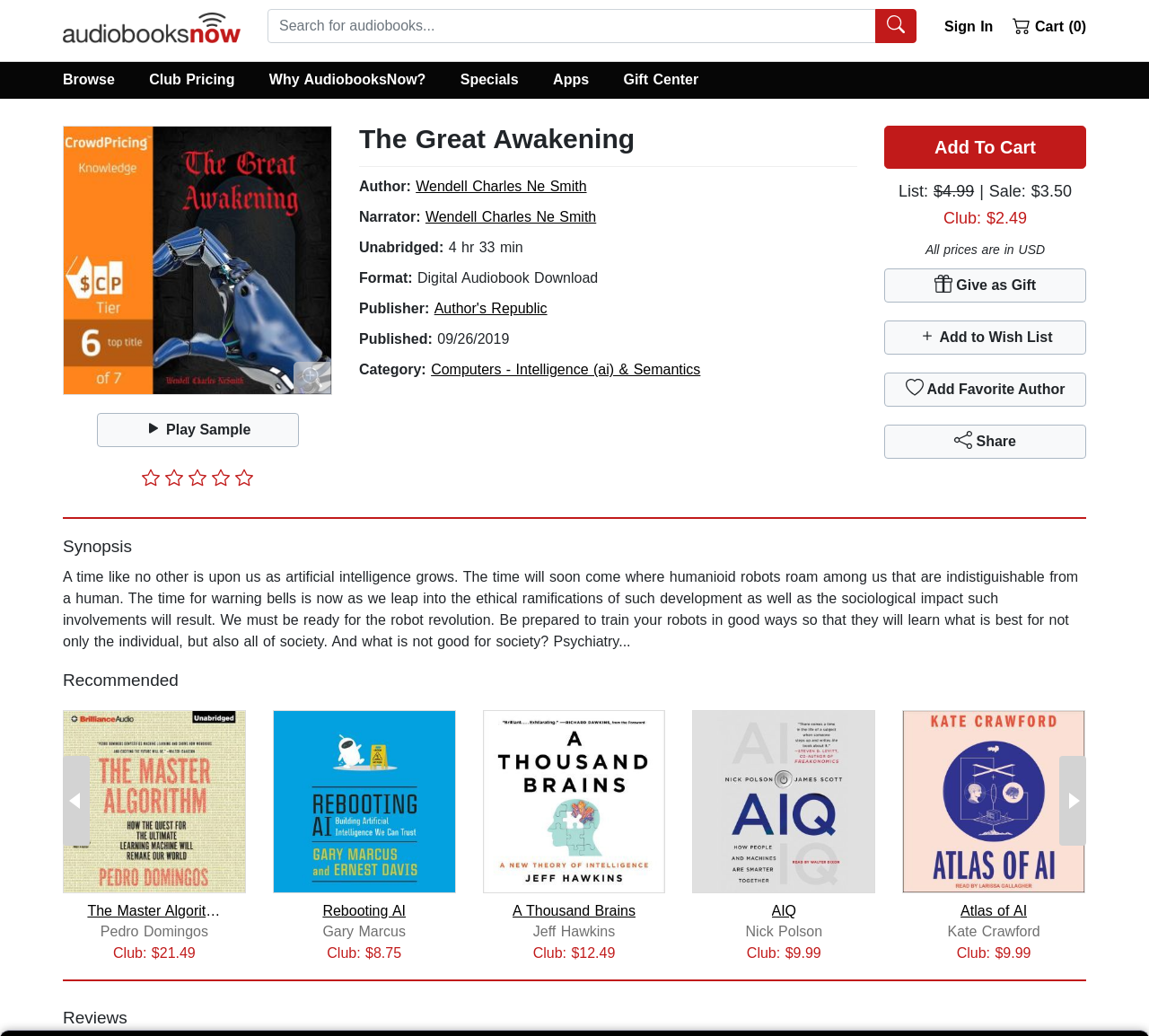Identify and generate the primary title of the webpage.

The Great Awakening